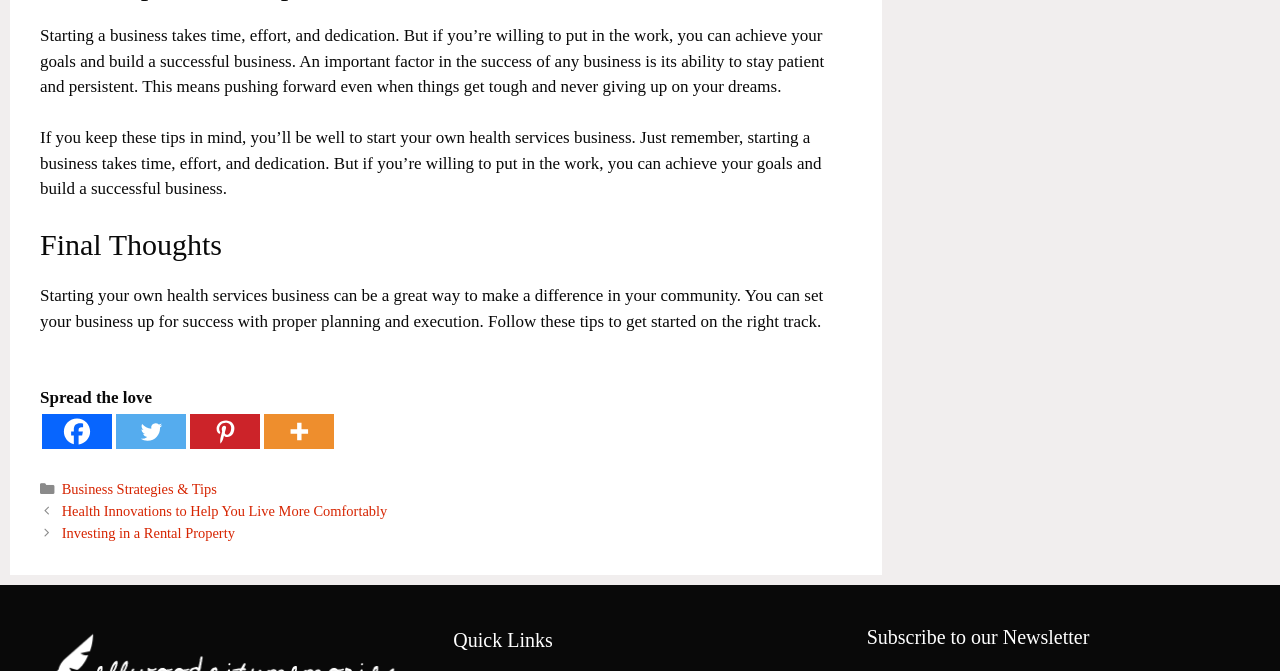Pinpoint the bounding box coordinates of the element you need to click to execute the following instruction: "Subscribe to our Newsletter". The bounding box should be represented by four float numbers between 0 and 1, in the format [left, top, right, bottom].

[0.677, 0.931, 0.969, 0.966]